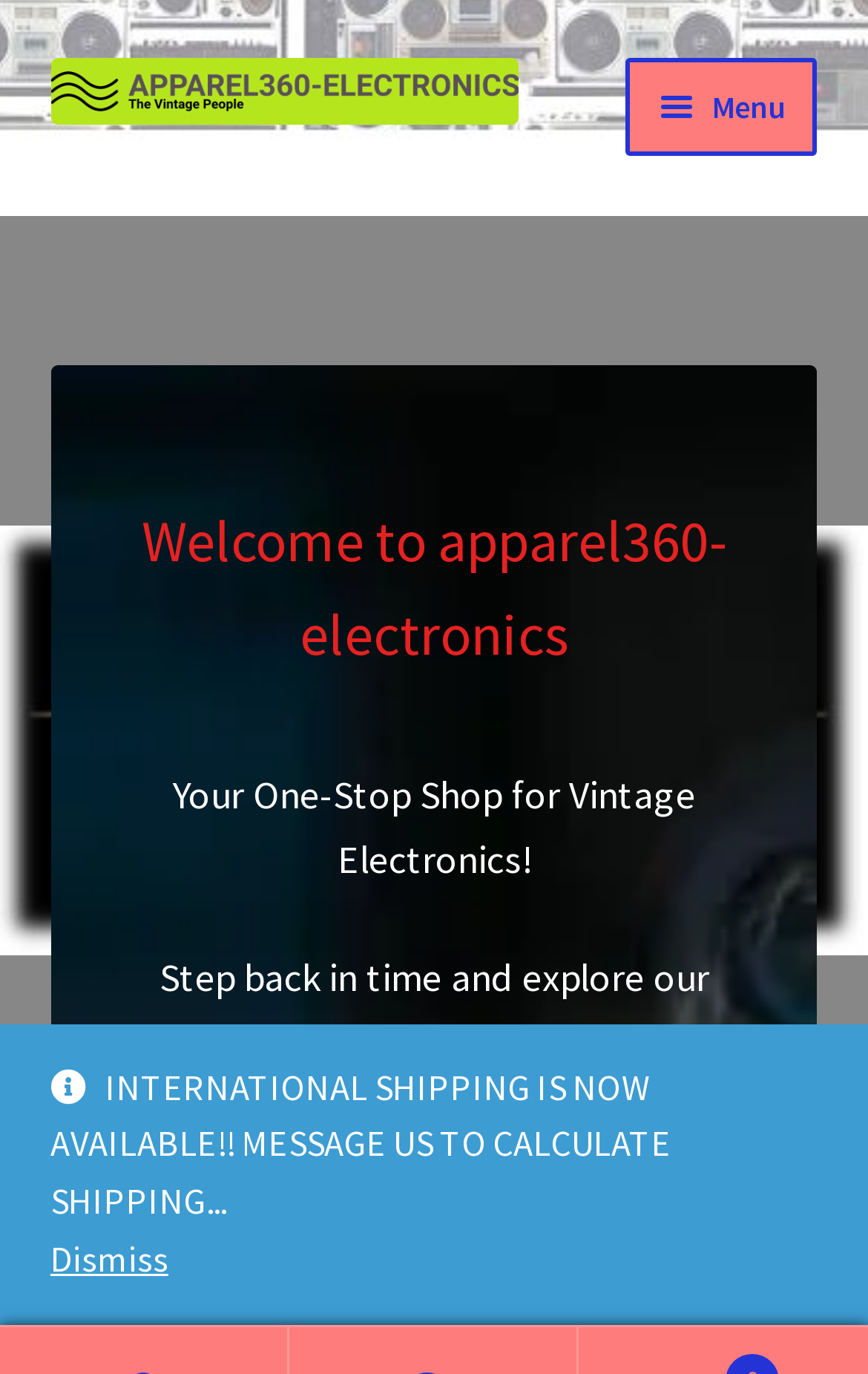Extract the bounding box coordinates for the UI element described as: "here".

None